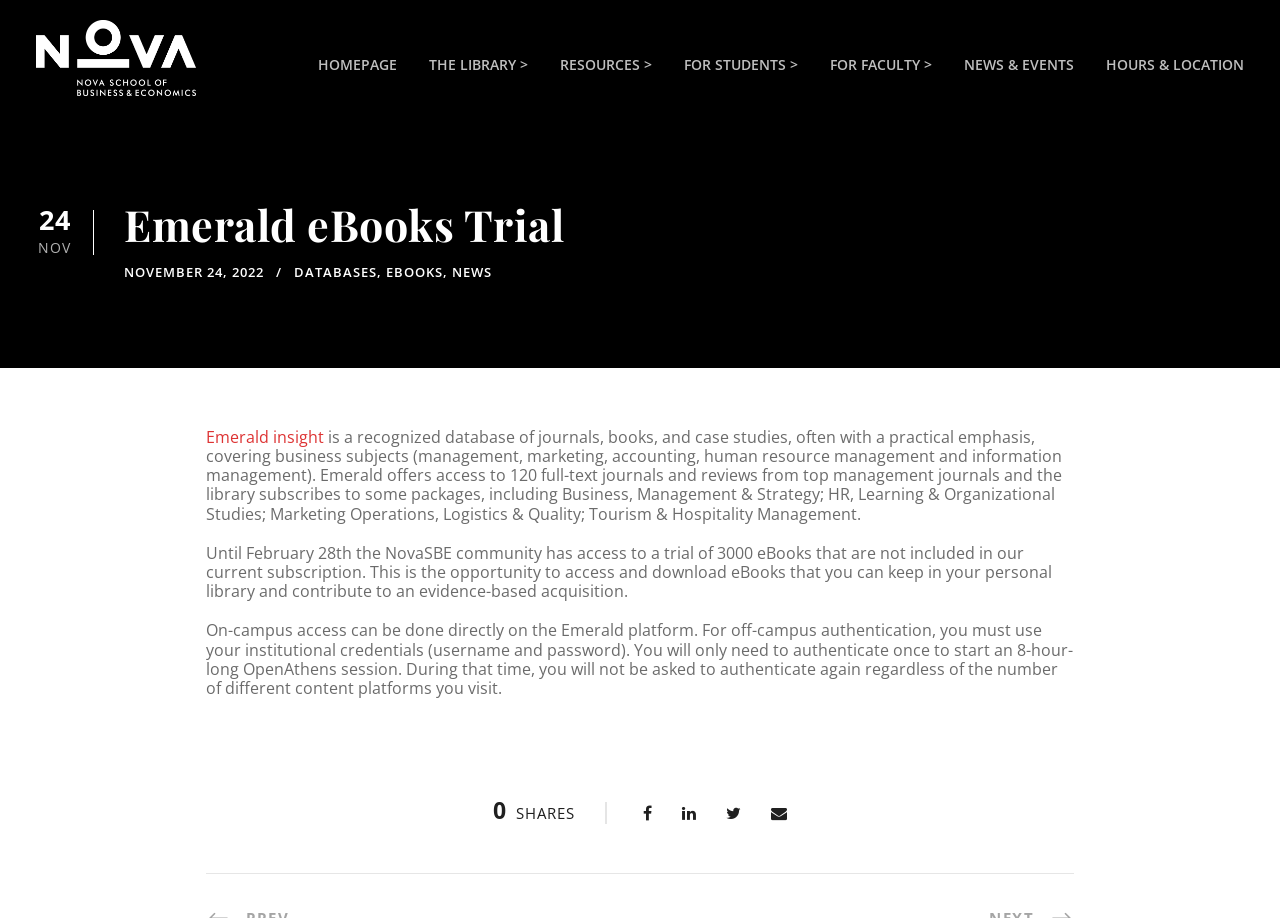Kindly provide the bounding box coordinates of the section you need to click on to fulfill the given instruction: "explore Emerald insight".

[0.161, 0.464, 0.253, 0.488]